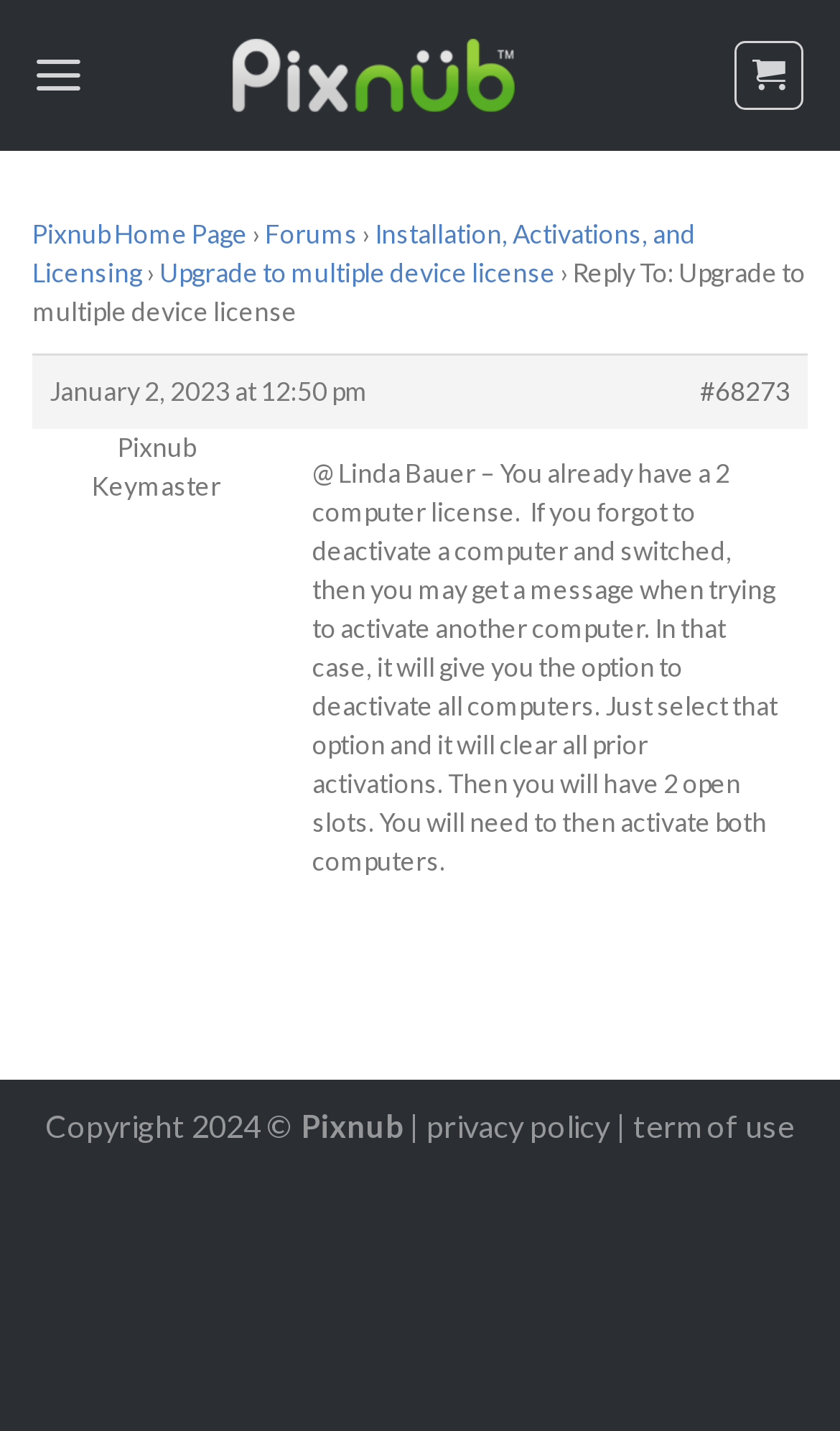From the webpage screenshot, predict the bounding box of the UI element that matches this description: "Installation, Activations, and Licensing".

[0.038, 0.152, 0.828, 0.202]